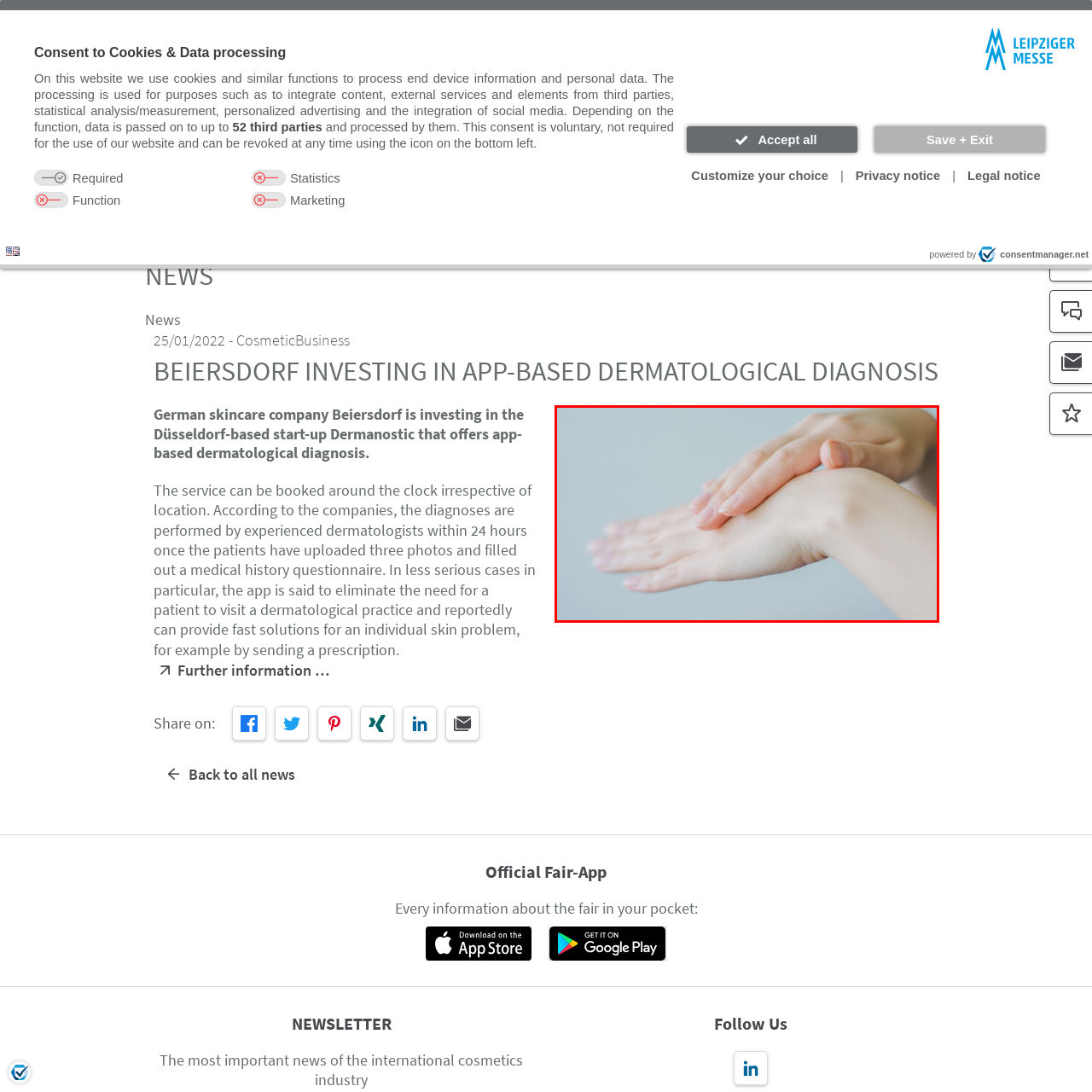Is the image related to skin health?
Focus on the red-bounded area of the image and reply with one word or a short phrase.

Yes